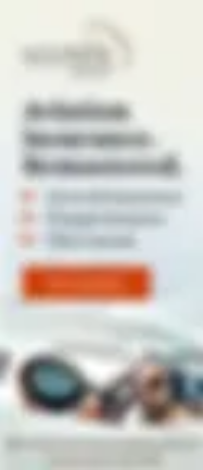Provide a comprehensive description of the image.

The image features a promotional banner for a cutting-edge technological initiative related to nanosatellite development. The design includes bullet points that highlight key aspects of the project, emphasizing its innovative features and advancements. A prominent call-to-action button is displayed in an eye-catching orange, encouraging viewers to engage with the content further. The background is light and professional, enhancing the modern and dynamic feel of the initiative. This visual representation is part of a slideshow gallery, indicating it is one of multiple images related to this significant scientific achievement.